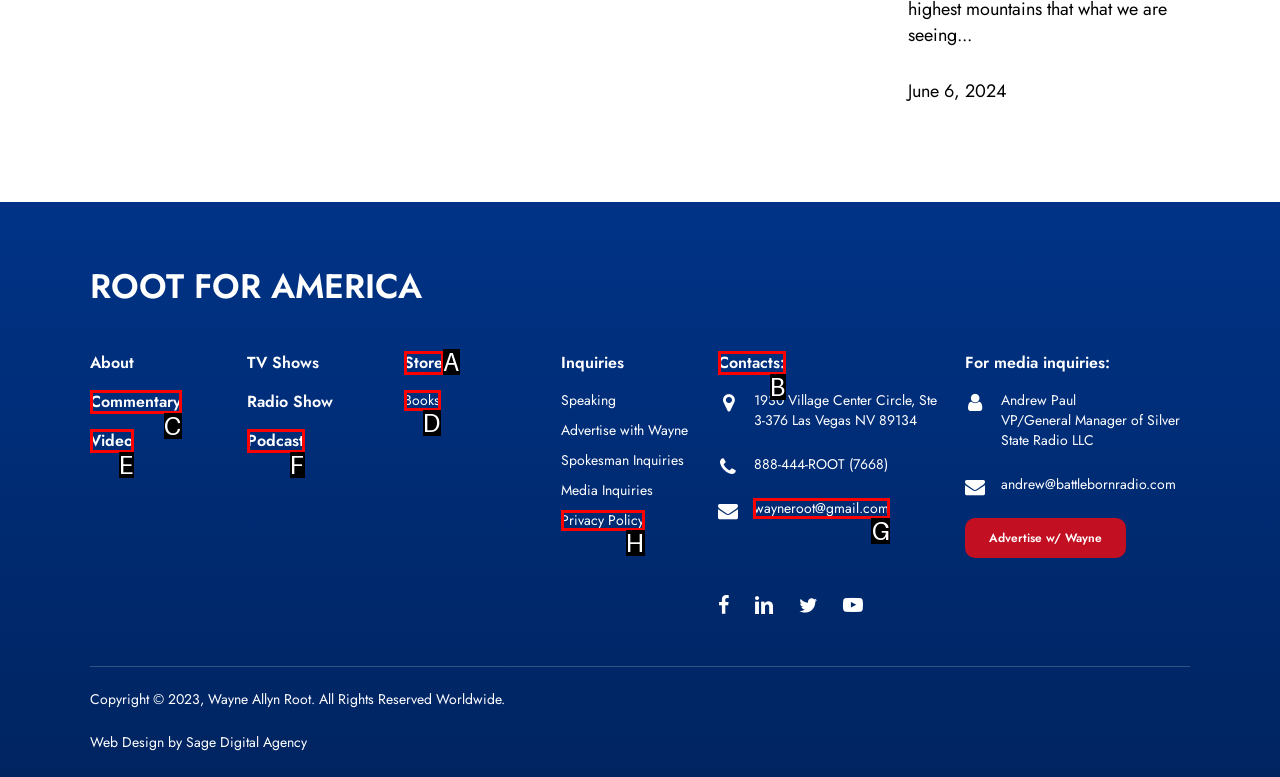Select the letter of the UI element you need to click on to fulfill this task: Contact Wayne through email. Write down the letter only.

G